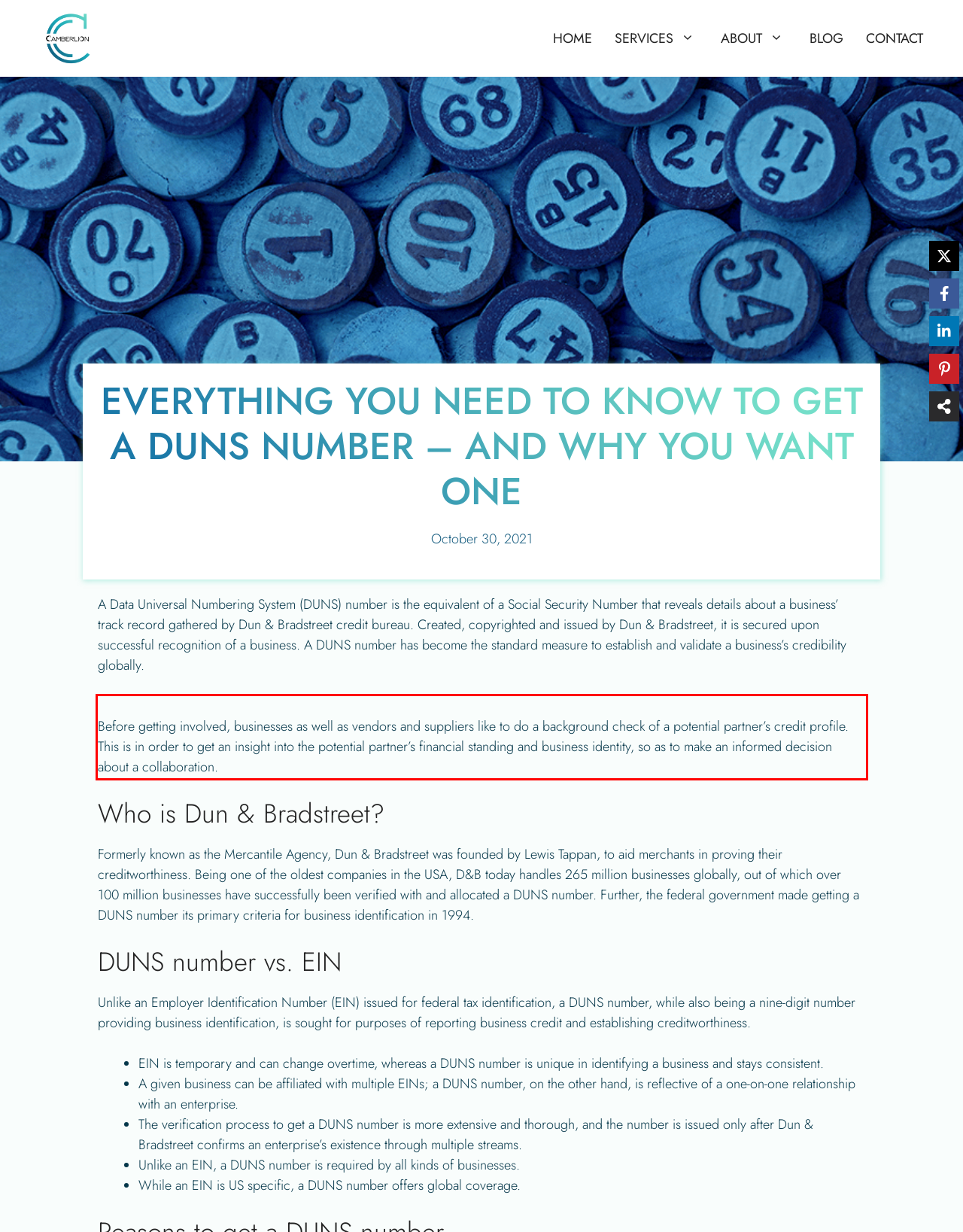From the screenshot of the webpage, locate the red bounding box and extract the text contained within that area.

Before getting involved, businesses as well as vendors and suppliers like to do a background check of a potential partner’s credit profile. This is in order to get an insight into the potential partner’s financial standing and business identity, so as to make an informed decision about a collaboration.